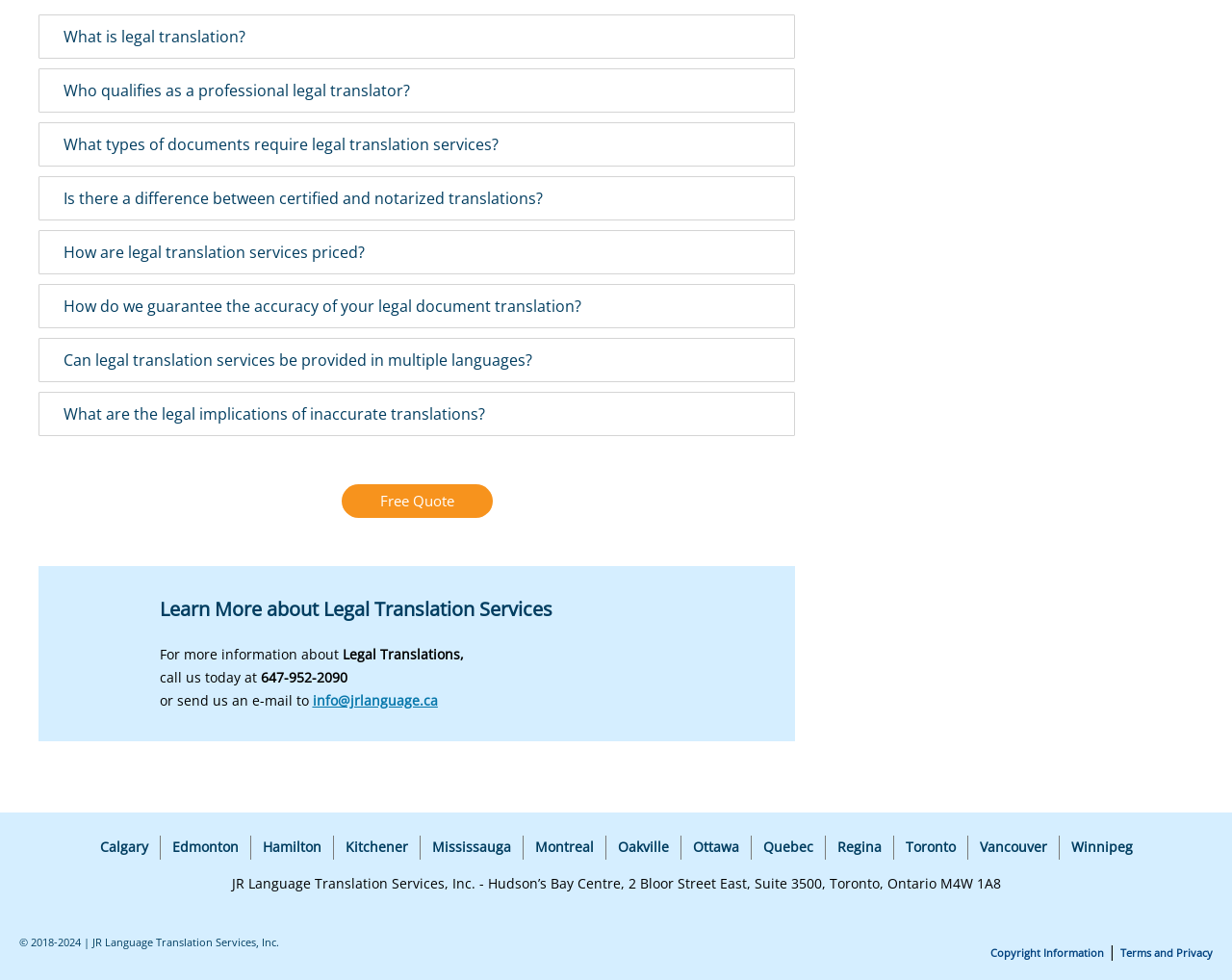What is the phone number to contact for more information?
Answer the question with a detailed explanation, including all necessary information.

The phone number is mentioned in the text 'call us today at 647-952-2090' which is located near the middle of the webpage.